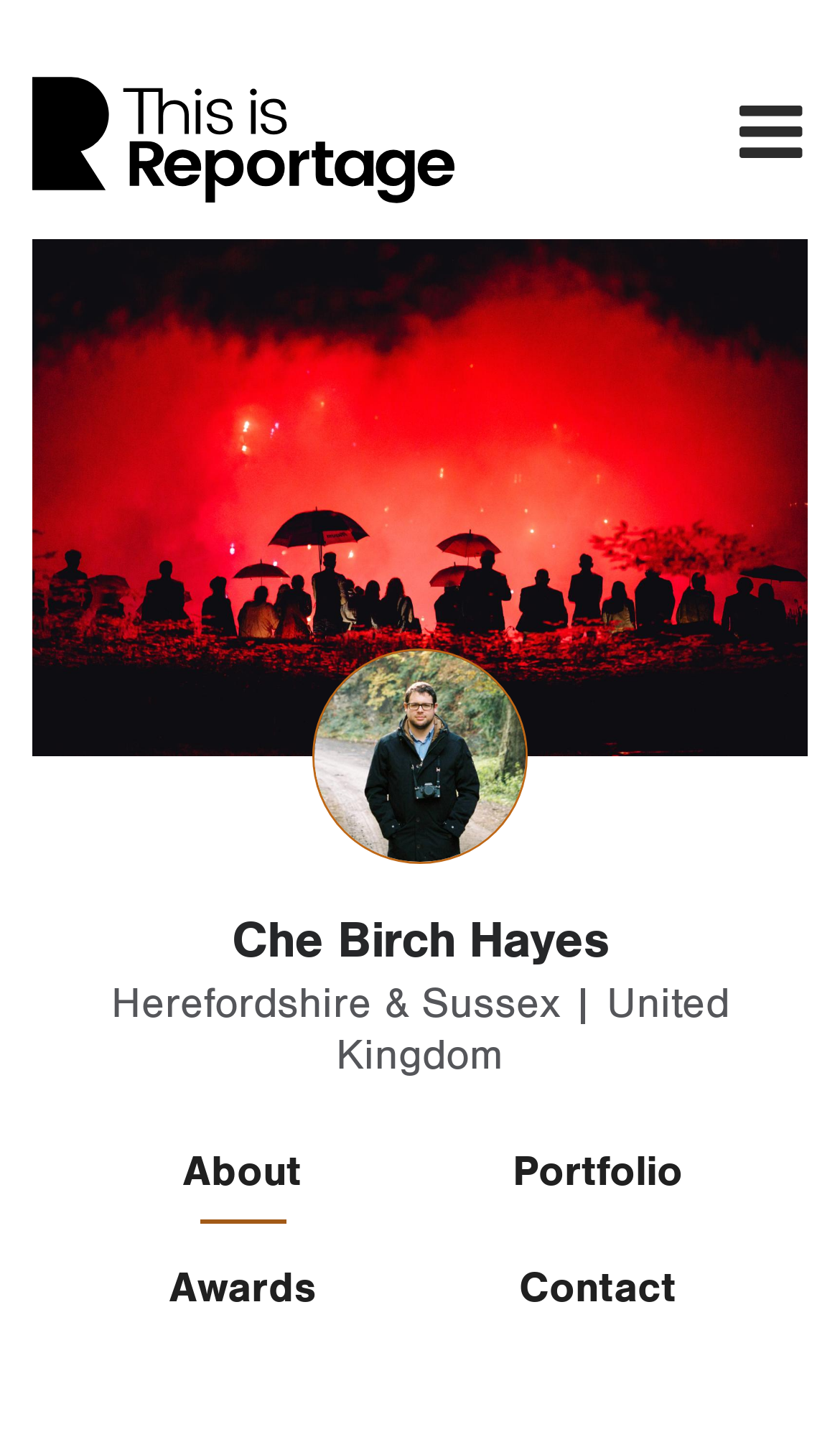What is the location of Che Birch Hayes?
Carefully analyze the image and provide a thorough answer to the question.

I found the location of Che Birch Hayes by looking at the static text element that appears below the heading 'Che Birch Hayes'. The text reads 'Herefordshire & Sussex | United Kingdom', which indicates the location of Che Birch Hayes.